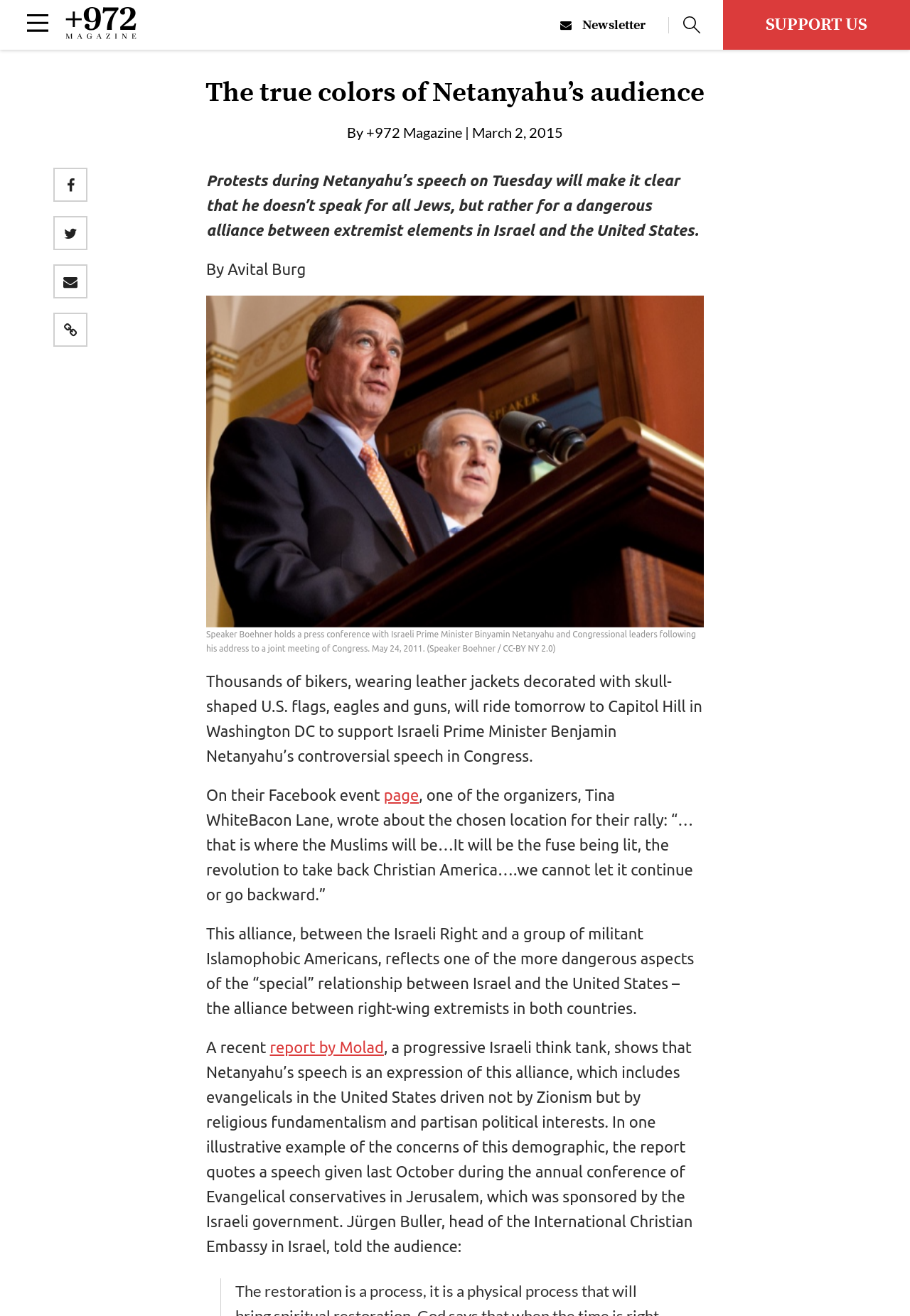Given the element description +972 Magazine, specify the bounding box coordinates of the corresponding UI element in the format (top-left x, top-left y, bottom-right x, bottom-right y). All values must be between 0 and 1.

[0.402, 0.094, 0.508, 0.107]